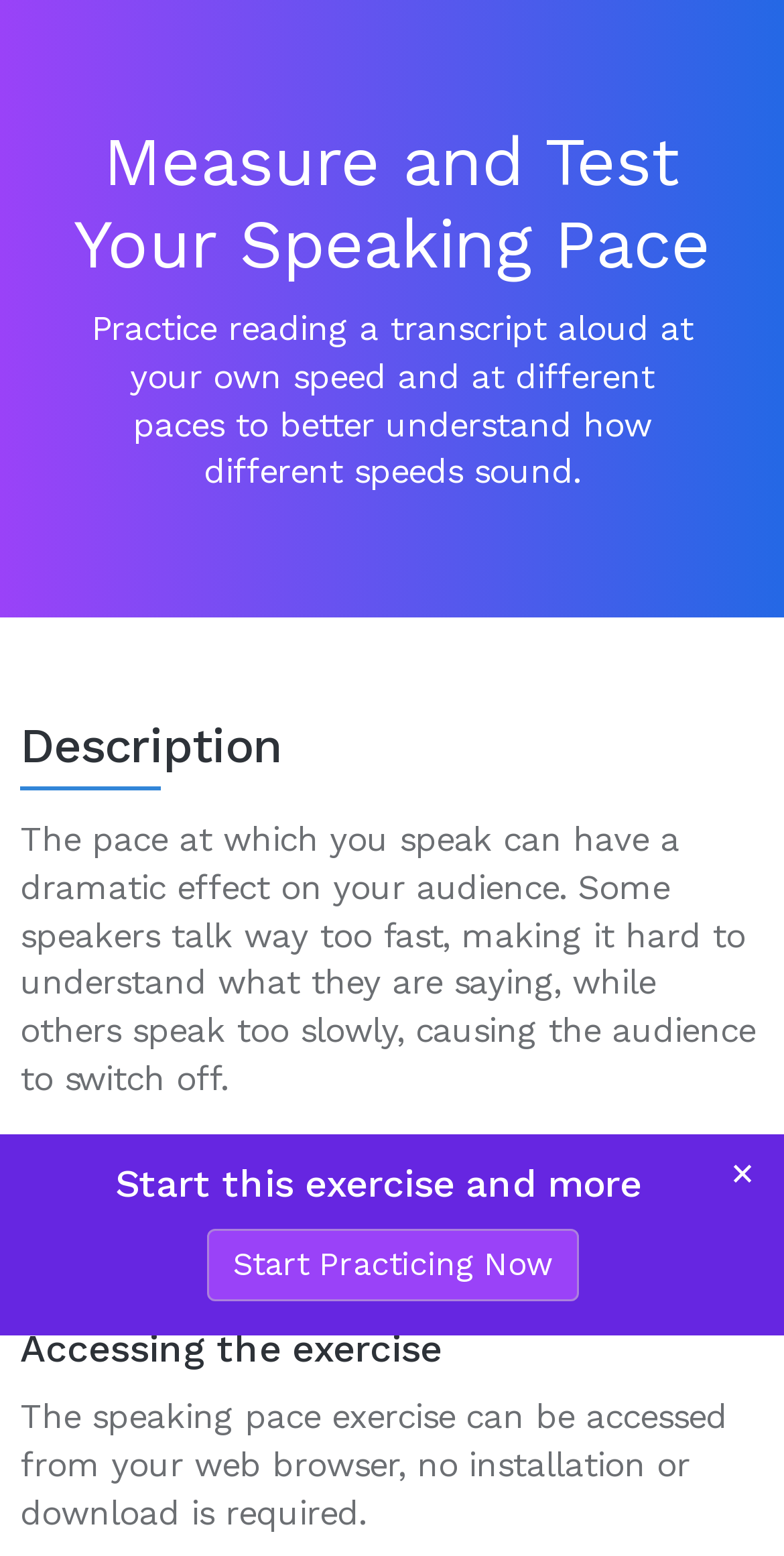Please provide a brief answer to the question using only one word or phrase: 
What is the relationship between speaking pace and audience engagement?

Dramatic effect